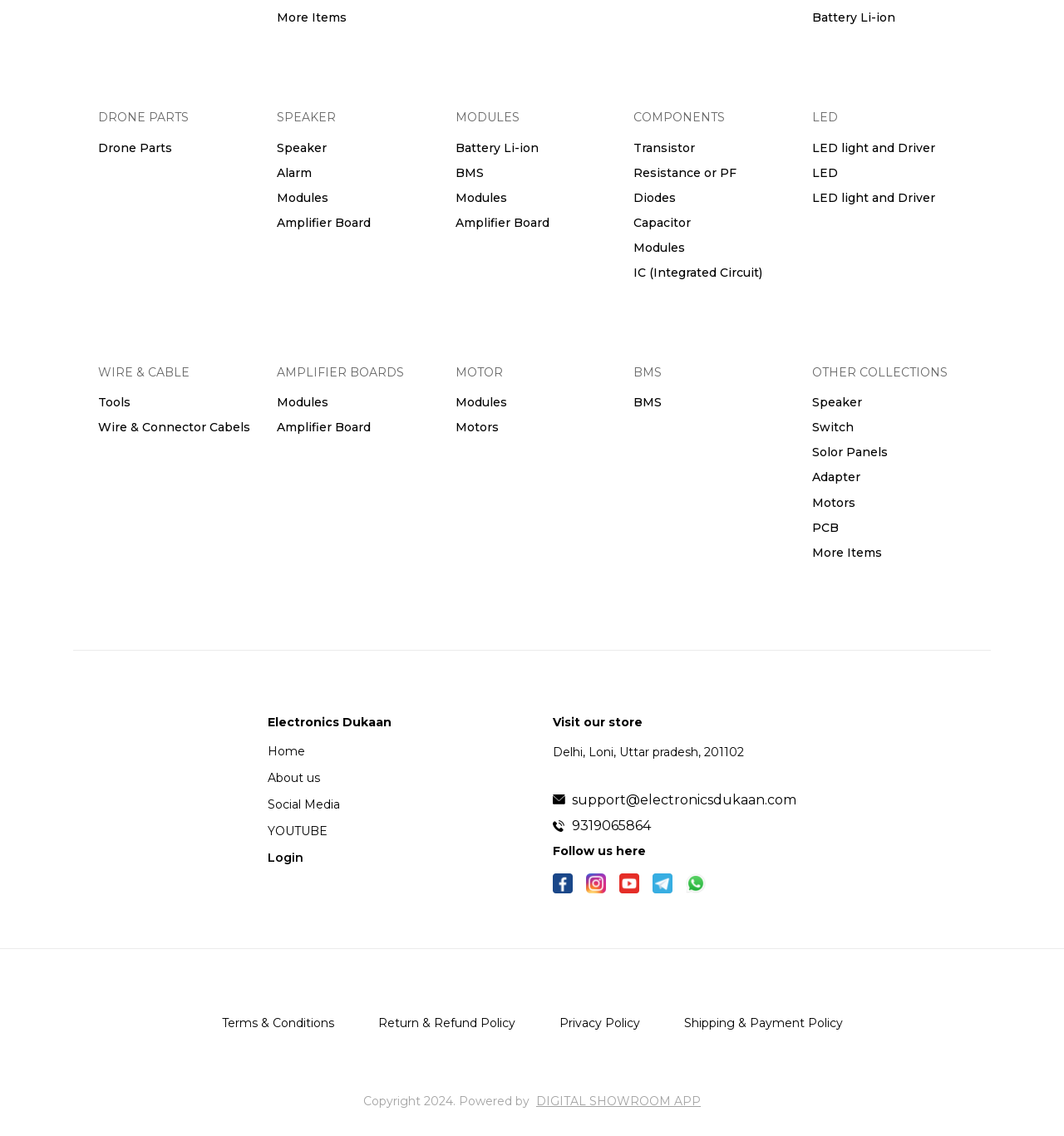Identify the bounding box coordinates for the region to click in order to carry out this instruction: "Click on 'support@electronicsdukaan.com'". Provide the coordinates using four float numbers between 0 and 1, formatted as [left, top, right, bottom].

[0.538, 0.698, 0.748, 0.711]